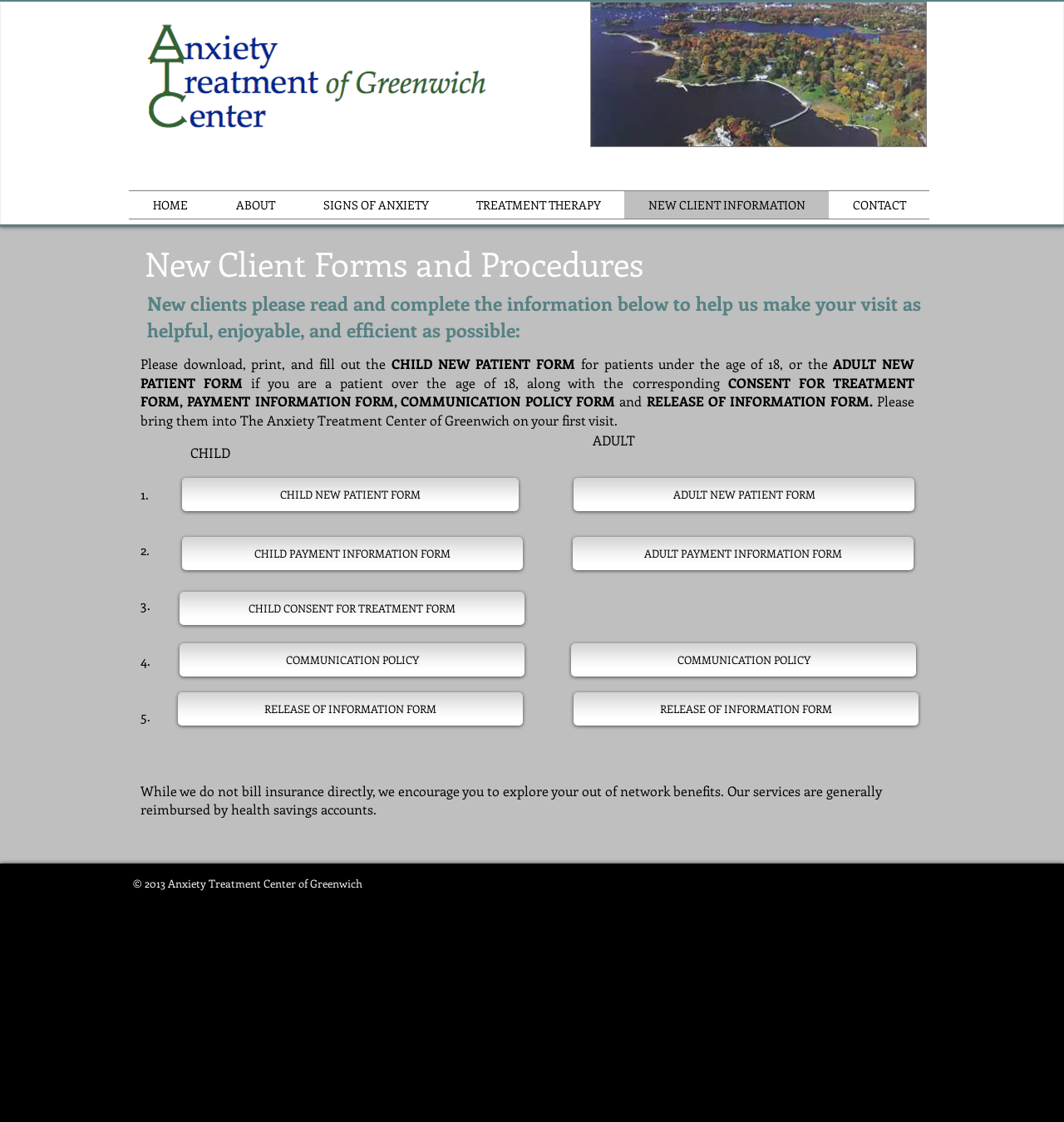Bounding box coordinates should be provided in the format (top-left x, top-left y, bottom-right x, bottom-right y) with all values between 0 and 1. Identify the bounding box for this UI element: HOME

[0.121, 0.17, 0.199, 0.195]